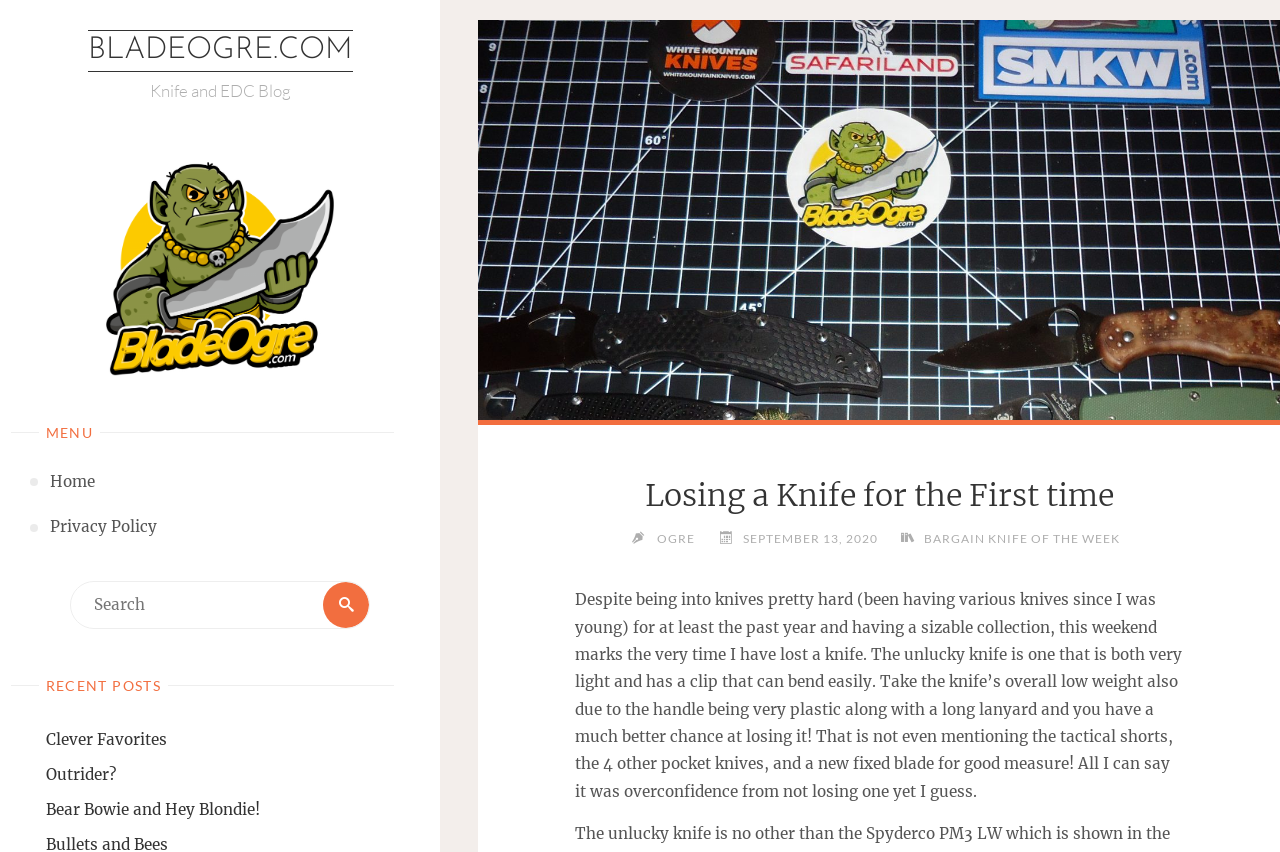Find the bounding box coordinates of the clickable element required to execute the following instruction: "Read the blog post about green real estate". Provide the coordinates as four float numbers between 0 and 1, i.e., [left, top, right, bottom].

None